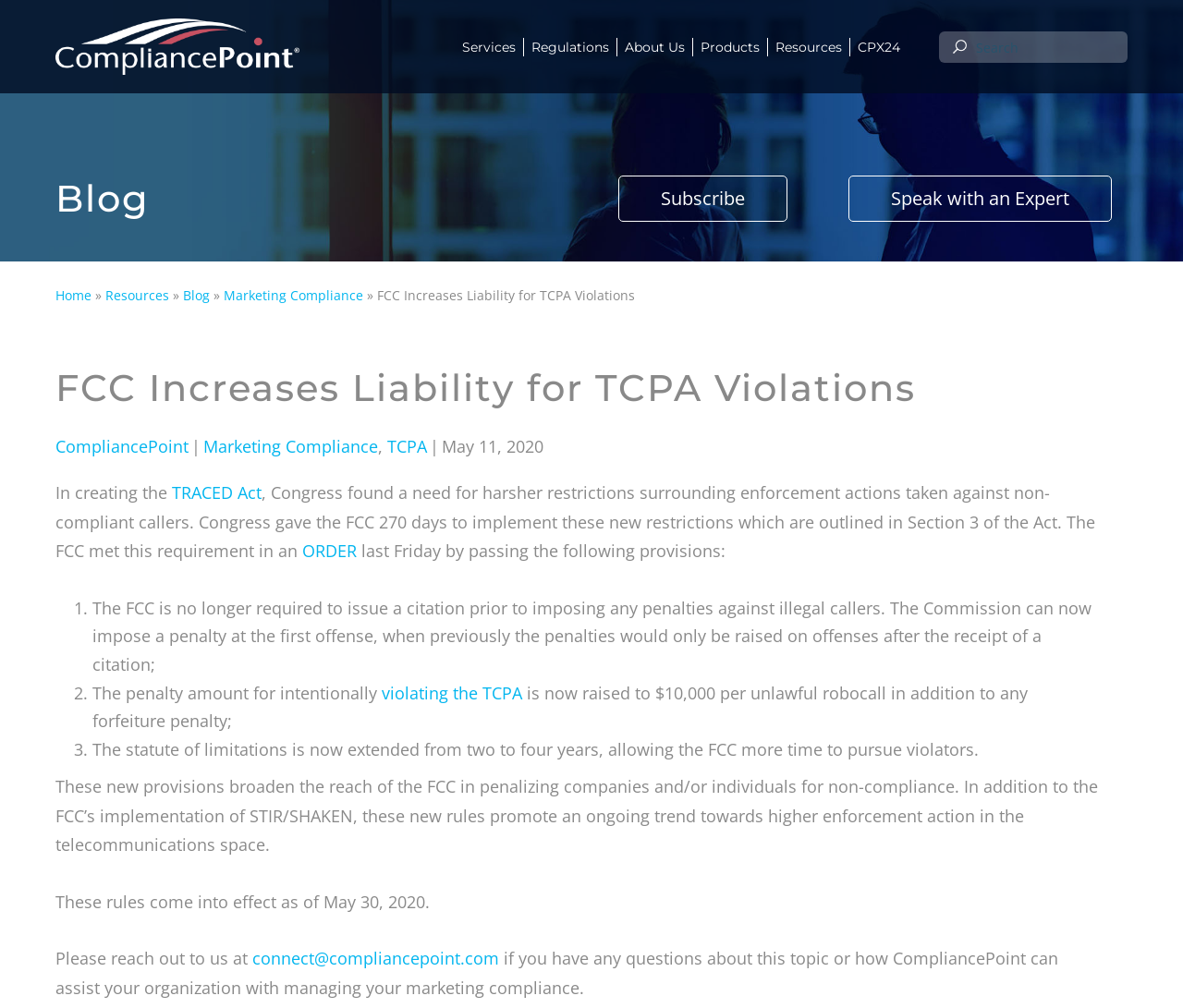Locate the bounding box coordinates of the element that needs to be clicked to carry out the instruction: "Speak with an expert". The coordinates should be given as four float numbers ranging from 0 to 1, i.e., [left, top, right, bottom].

[0.717, 0.174, 0.939, 0.22]